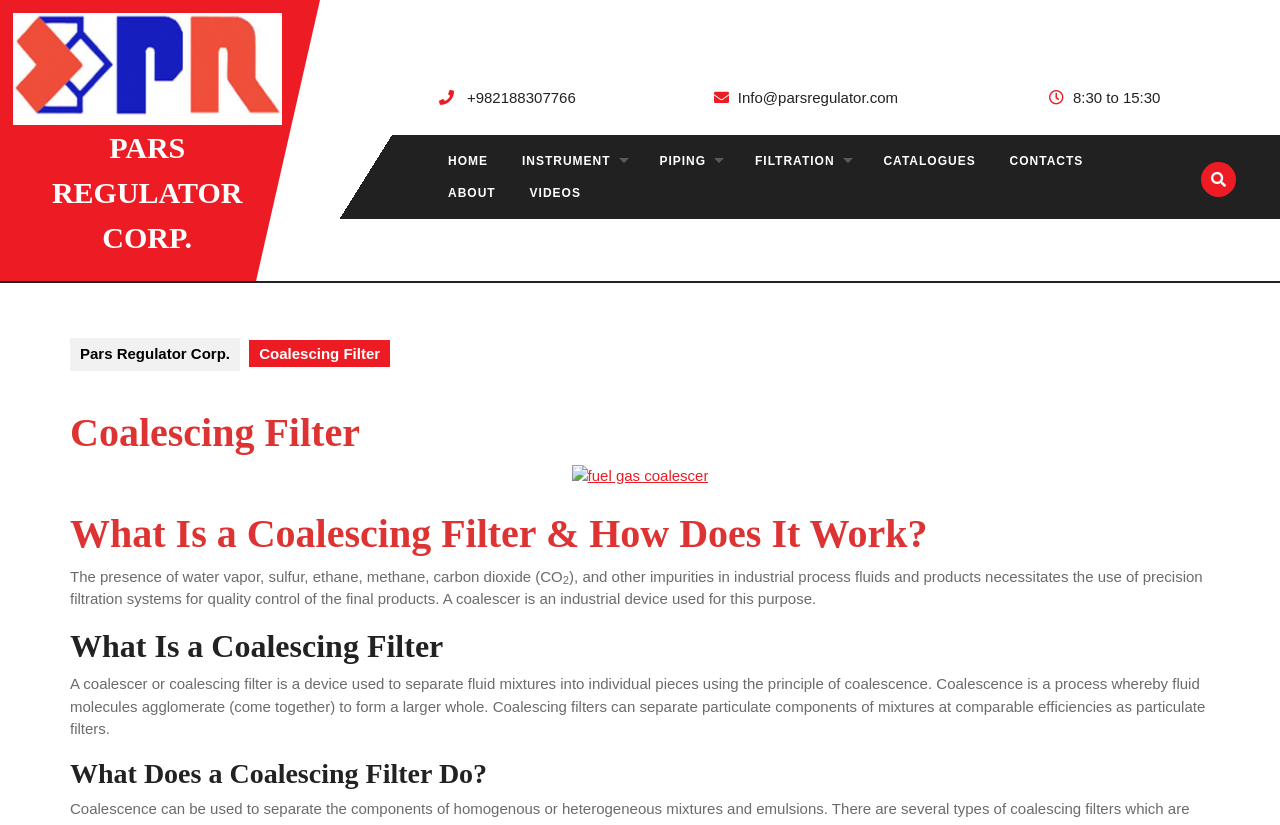Give a one-word or short phrase answer to the question: 
What is the company name?

Pars Regulator Corp.